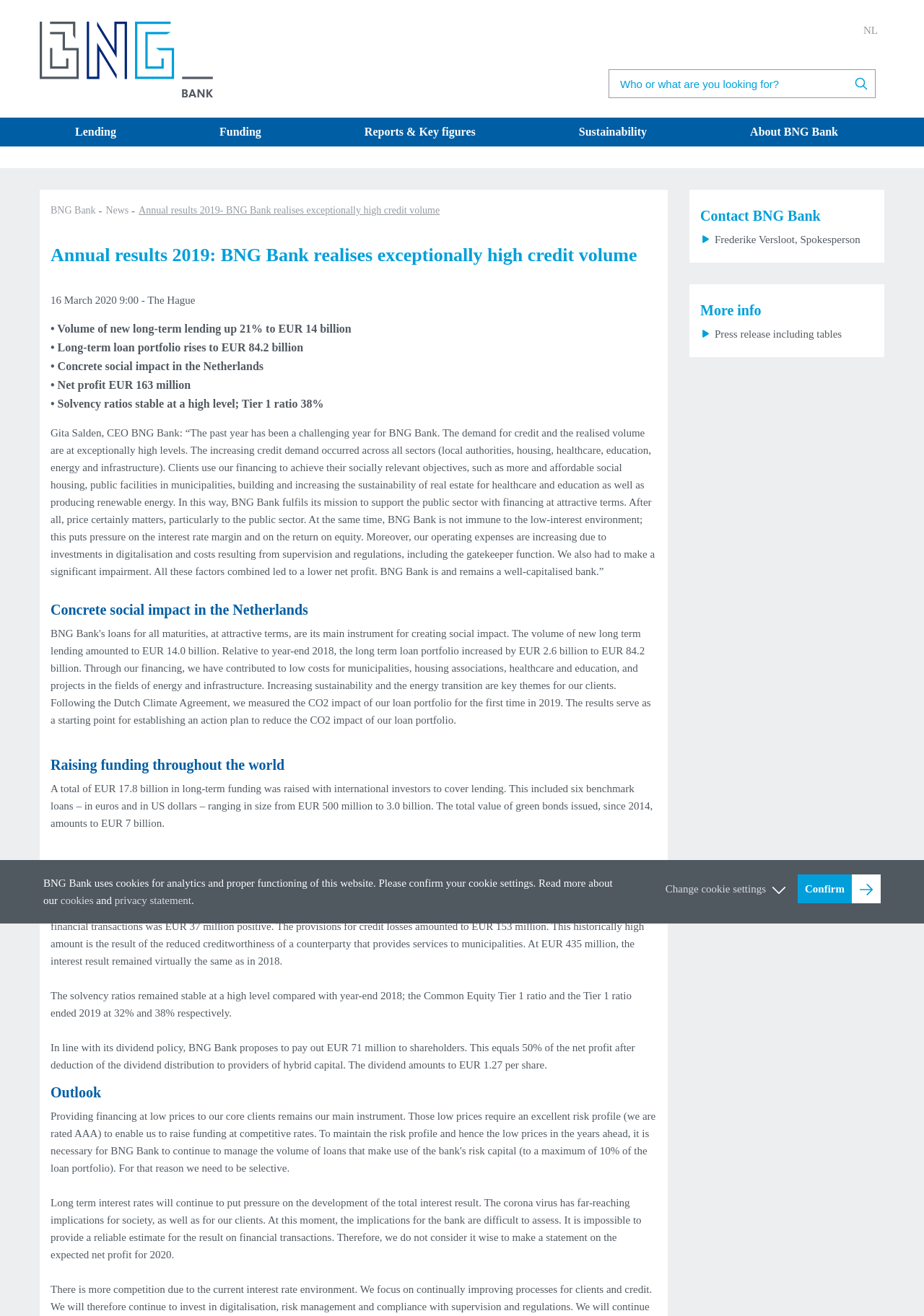Offer a meticulous caption that includes all visible features of the webpage.

The webpage is about BNG Bank's annual results for 2019. At the top, there is a logo of BNG Bank, accompanied by a link to the bank's homepage. On the top right, there is a language selection option, currently set to "NL". Below this, there is a search bar with a combobox and a search button.

The main content of the webpage is divided into sections, each with a heading. The first section is about the annual results, with a heading "Annual results 2019: BNG Bank realises exceptionally high credit volume". This section contains a series of bullet points highlighting the bank's achievements, including a 21% increase in new long-term lending and a rise in the long-term loan portfolio to EUR 84.2 billion.

Below this, there is a quote from the CEO of BNG Bank, Gita Salden, discussing the bank's performance and its mission to support the public sector with financing at attractive terms. This is followed by three sections: "Concrete social impact in the Netherlands", "Raising funding throughout the world", and "Financial results". Each section contains a heading and a block of text describing the bank's activities and achievements in that area.

The "Financial results" section is further divided into subsections, including "Return on equity", "Net profit", and "Solvency ratios". These subsections contain detailed information about the bank's financial performance, including numbers and percentages.

At the bottom of the page, there is a section with contact information, including a link to a spokesperson's email and a link to a press release with tables. There is also a section about cookies and privacy, with links to the bank's cookie policy and privacy statement.

Throughout the page, there are several links to other pages on the BNG Bank website, including links to news articles, reports, and key figures. The overall layout of the page is clean and easy to navigate, with clear headings and concise text.